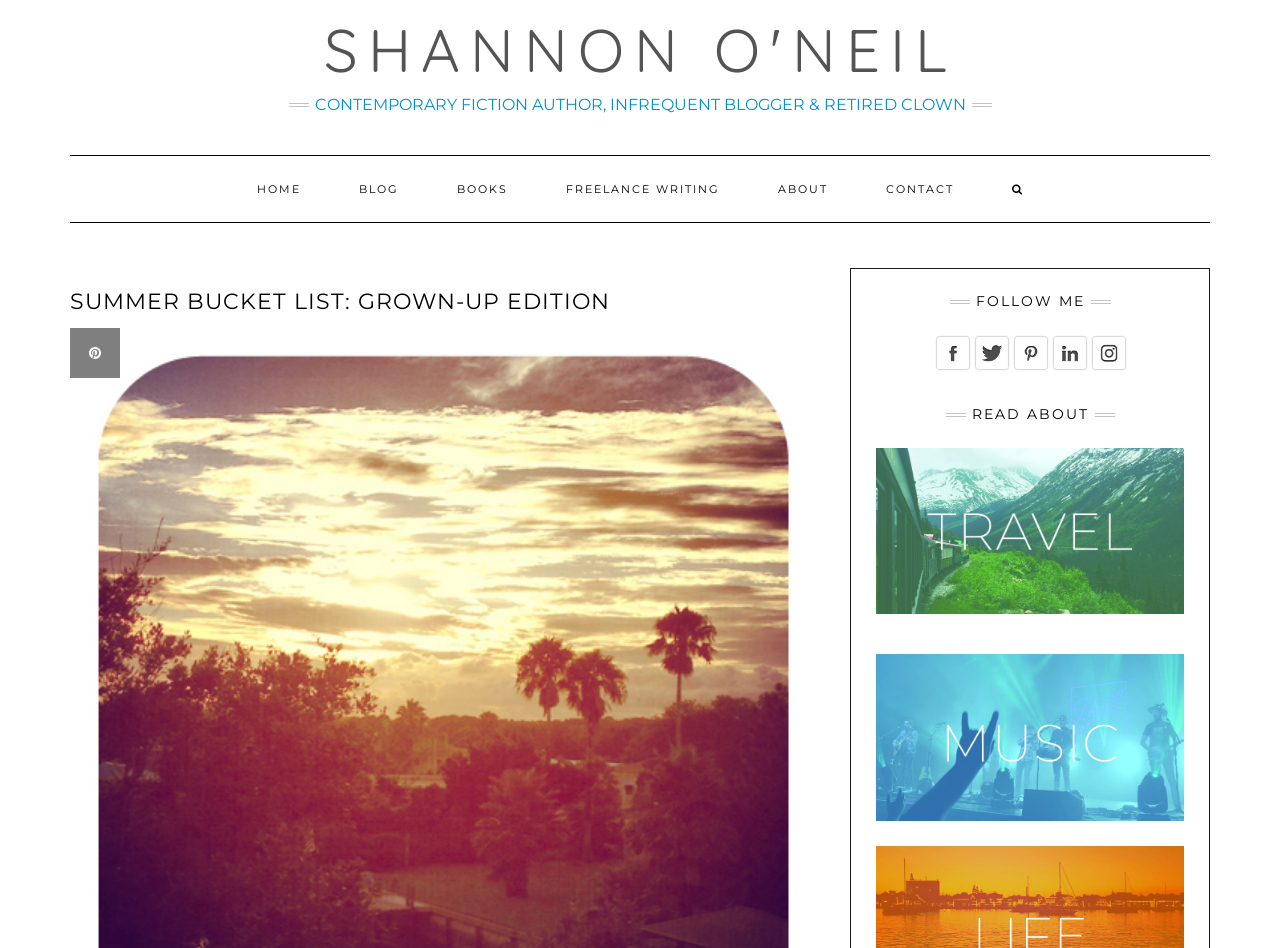Find the bounding box coordinates of the UI element according to this description: "Home".

[0.179, 0.165, 0.256, 0.234]